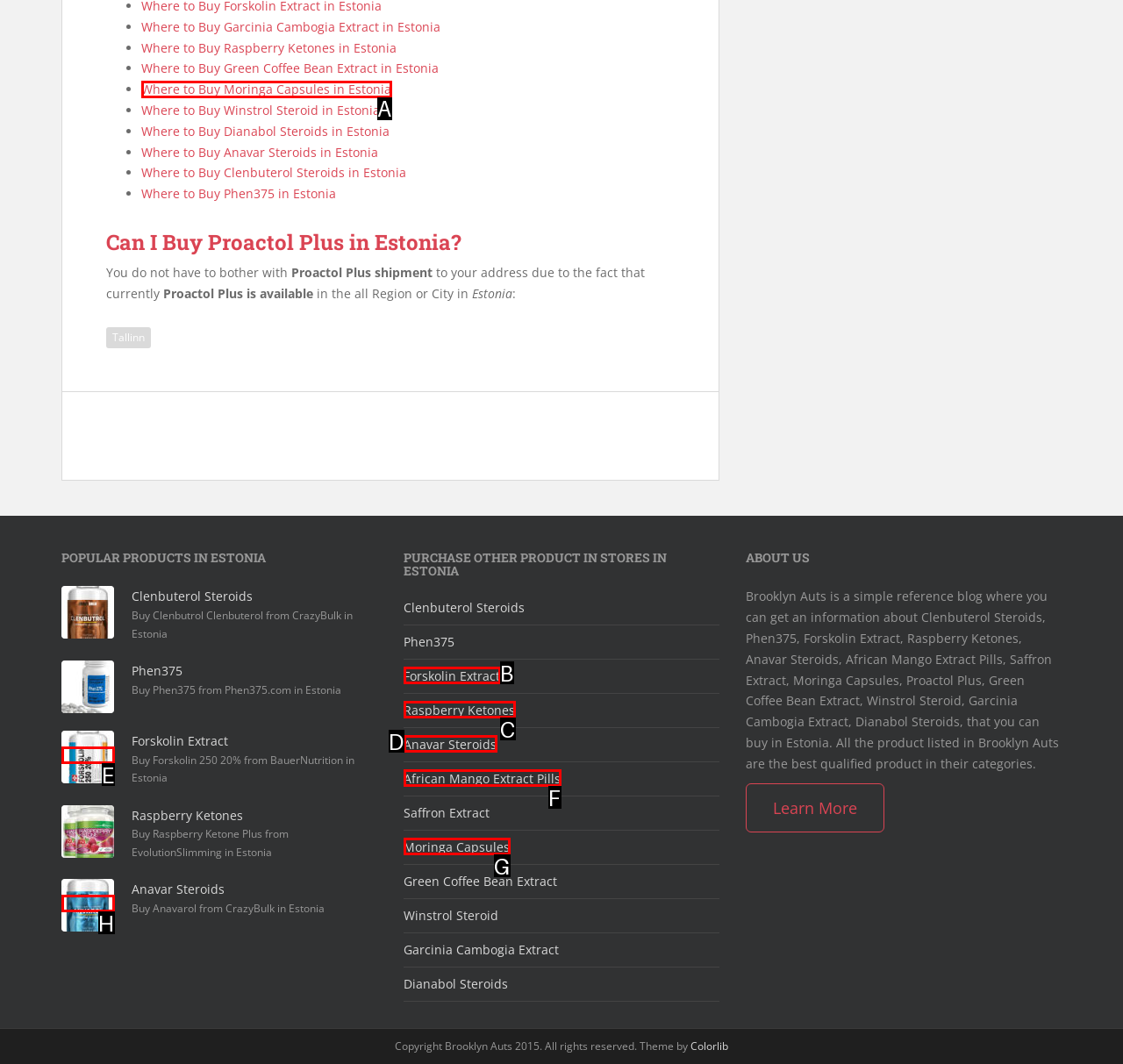From the options shown, which one fits the description: African Mango Extract Pills? Respond with the appropriate letter.

F